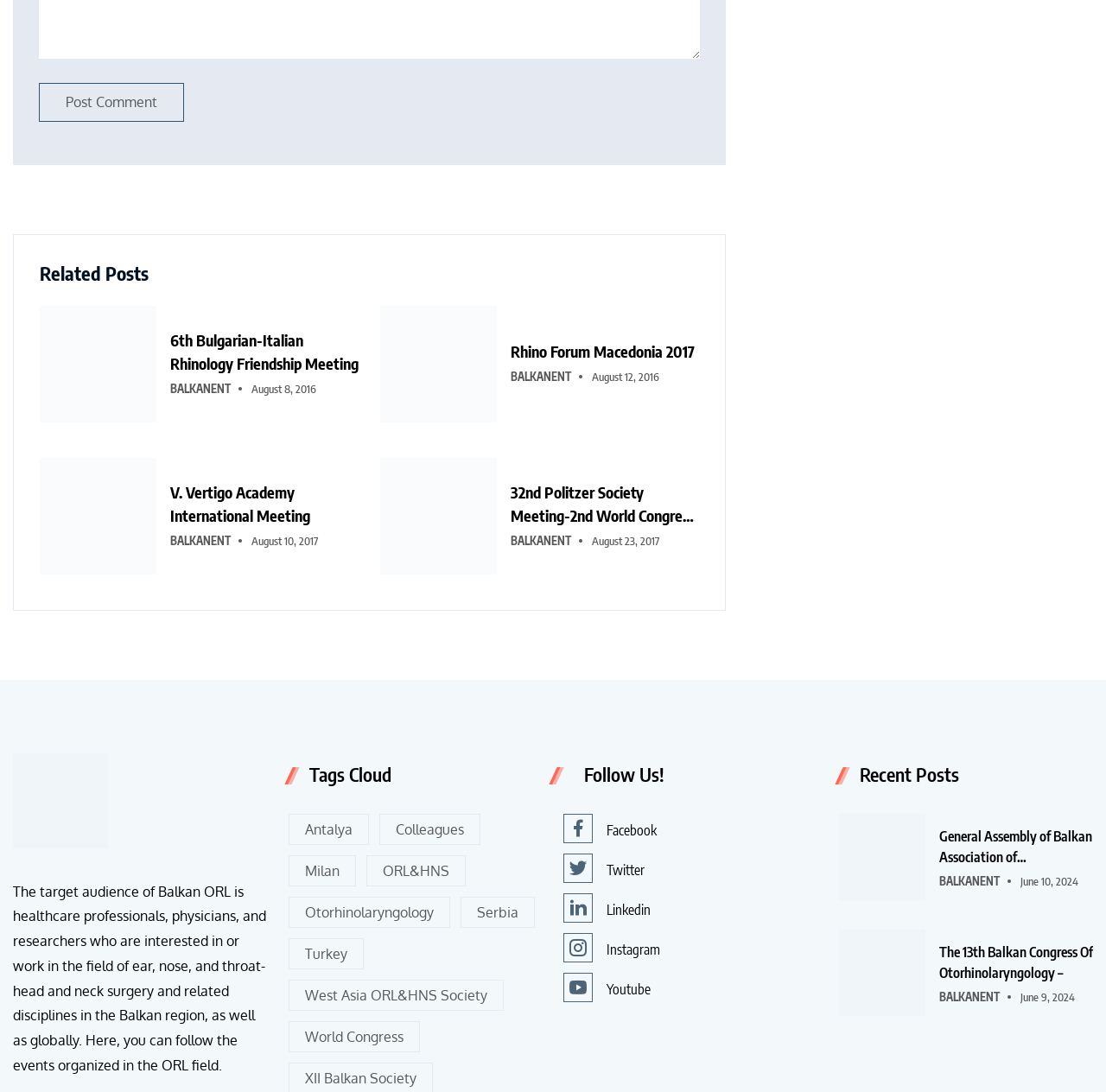Please provide the bounding box coordinates for the element that needs to be clicked to perform the instruction: "Click the 'Post Comment' button". The coordinates must consist of four float numbers between 0 and 1, formatted as [left, top, right, bottom].

[0.035, 0.076, 0.166, 0.111]